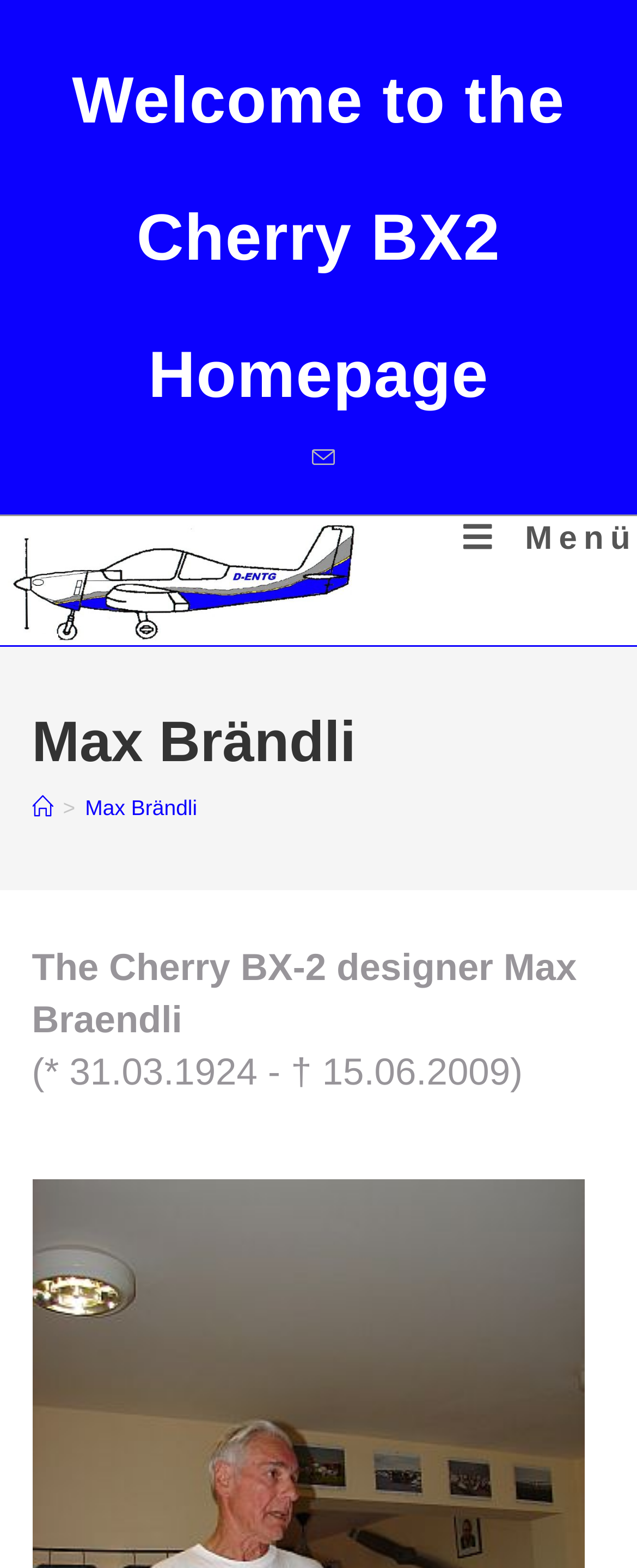Find the bounding box of the element with the following description: "Search". The coordinates must be four float numbers between 0 and 1, formatted as [left, top, right, bottom].

None